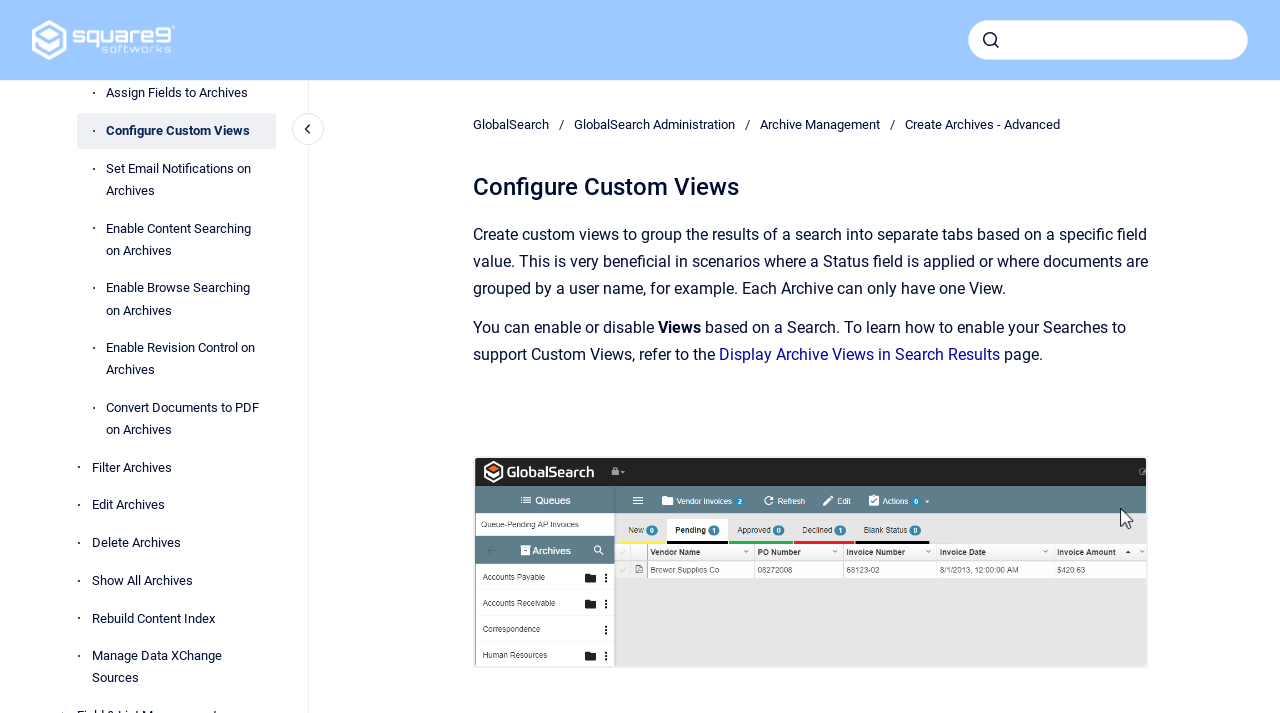Point out the bounding box coordinates of the section to click in order to follow this instruction: "configure custom views".

[0.083, 0.159, 0.216, 0.209]